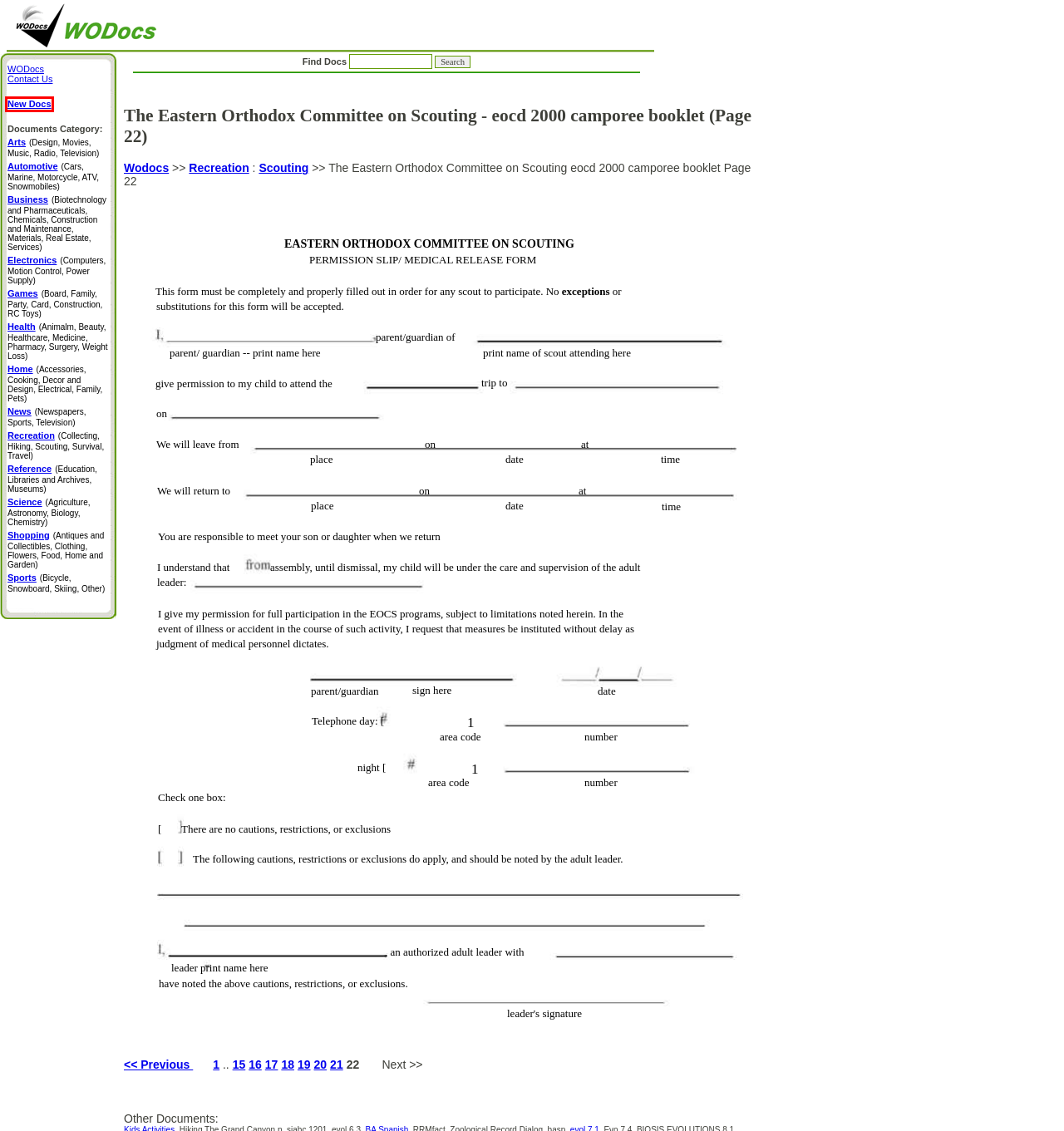You have a screenshot of a webpage with a red bounding box highlighting a UI element. Your task is to select the best webpage description that corresponds to the new webpage after clicking the element. Here are the descriptions:
A. Science Online Documents - Page 1
B. WODocs Online Document Collection
C. Business Online Documents - Page 1
D. Reference Online Documents - Page 1
E. Shopping Online Documents - Page 1
F. Recreation:Scouting Online Documents - Page 1
G. The Eastern Orthodox Committee on Scouting eocd 2000 camporee booklet (Page 21) - Free Online Doc
H. WODocs Last Added Documents

H